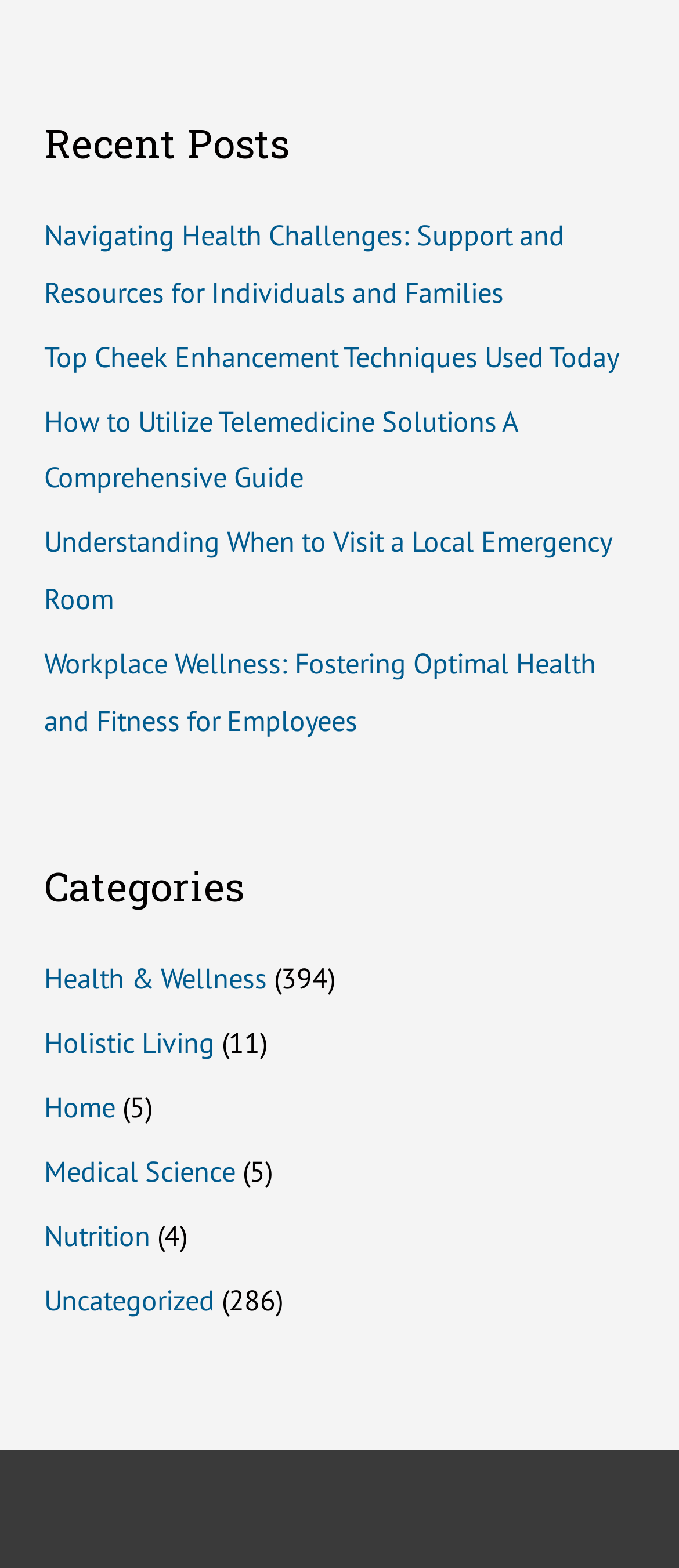Extract the bounding box coordinates for the described element: "Health & Wellness". The coordinates should be represented as four float numbers between 0 and 1: [left, top, right, bottom].

[0.065, 0.612, 0.393, 0.636]